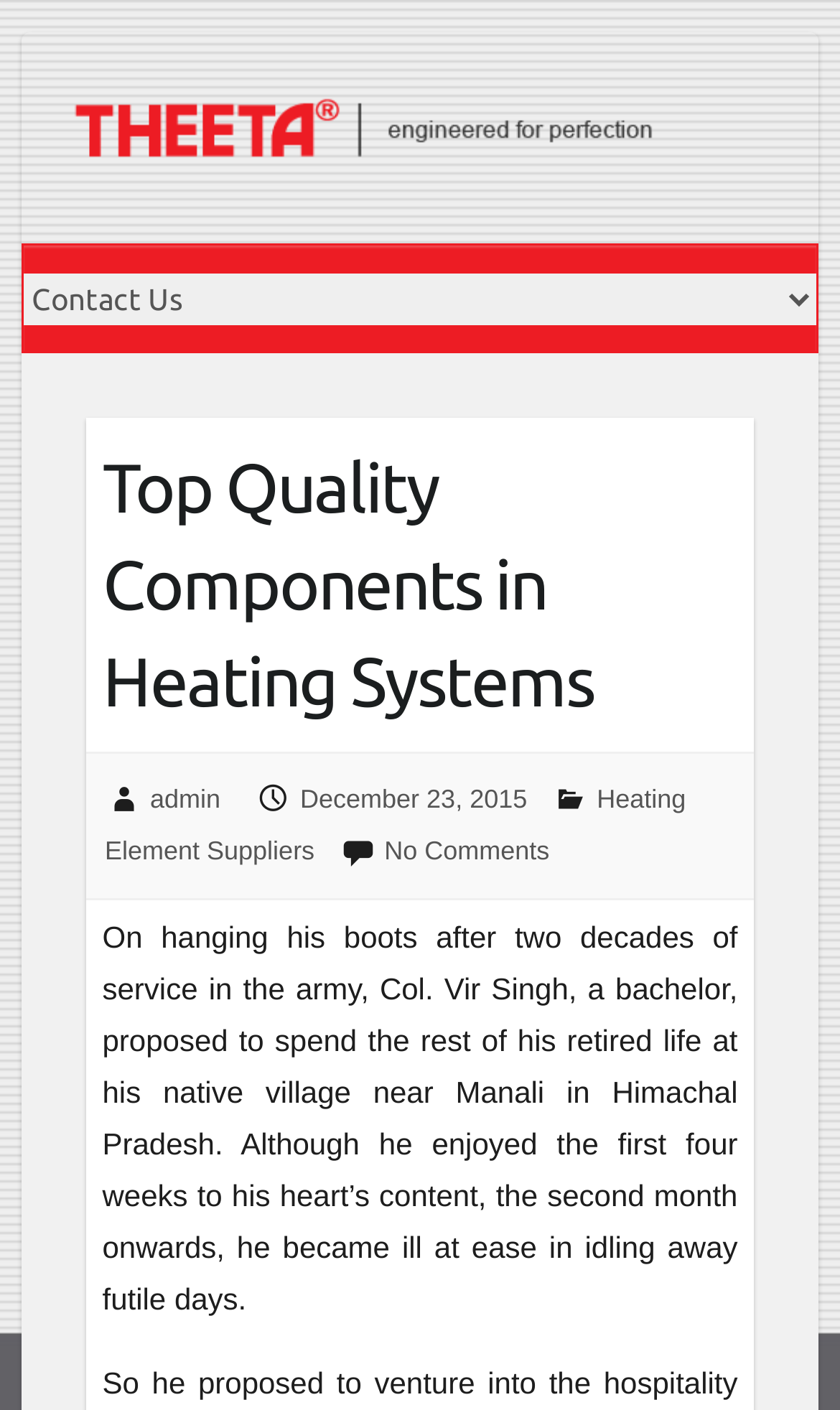Please locate the UI element described by "admin" and provide its bounding box coordinates.

[0.179, 0.556, 0.262, 0.577]